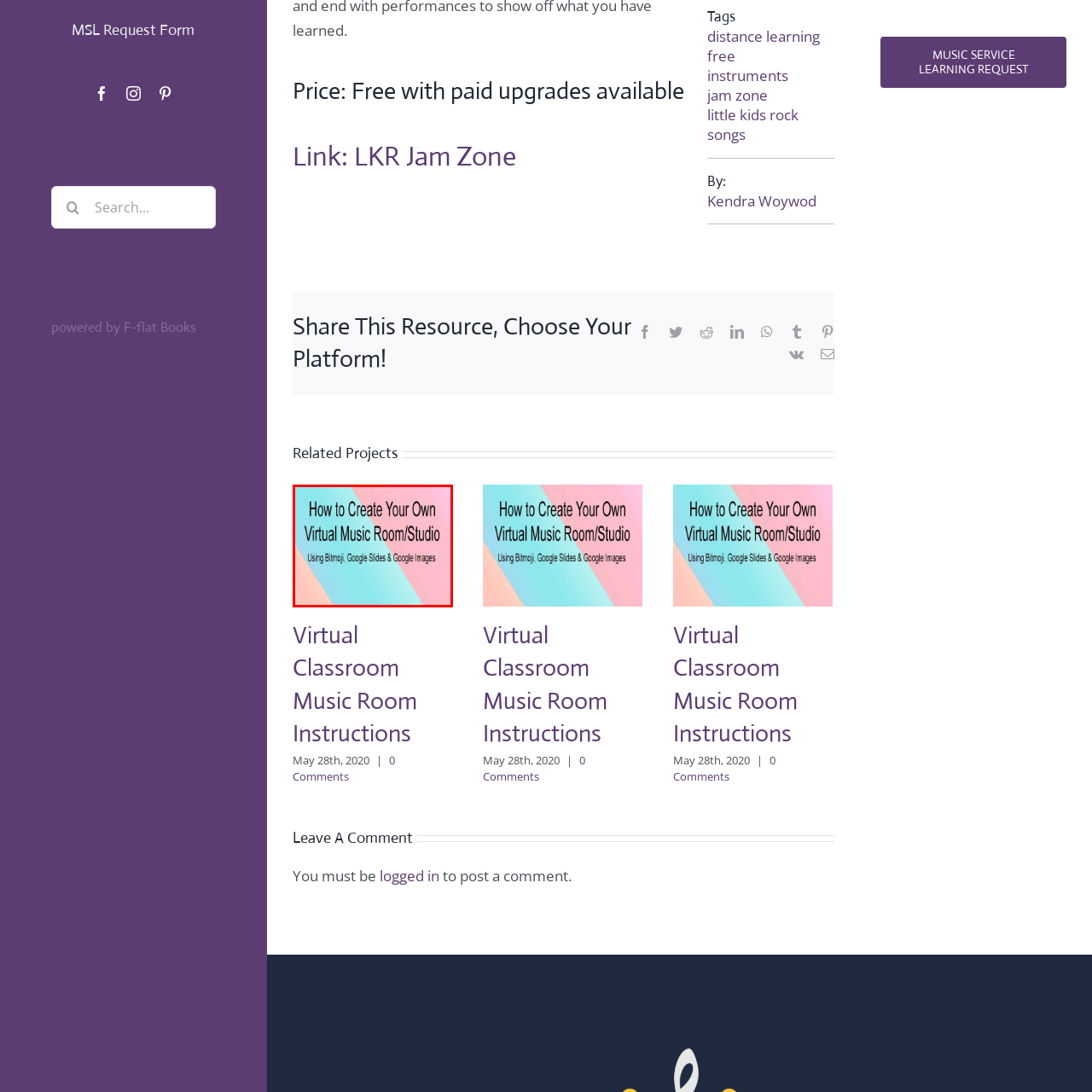Describe in detail what you see in the image highlighted by the red border.

The image features a vibrant and engaging graphic titled "How to Create Your Own Virtual Music Room/Studio." This creative guide emphasizes the use of Bitmoji, Google Slides, and Google Images as essential tools for students and educators looking to design a personalized digital music space. The background is composed of soft pink and blue gradients, enhancing the visual appeal and making the text stand out. The font is bold and clear, ensuring that the message is easily readable. This resource serves as a valuable instructional aid, encouraging creativity and innovation in virtual music education.